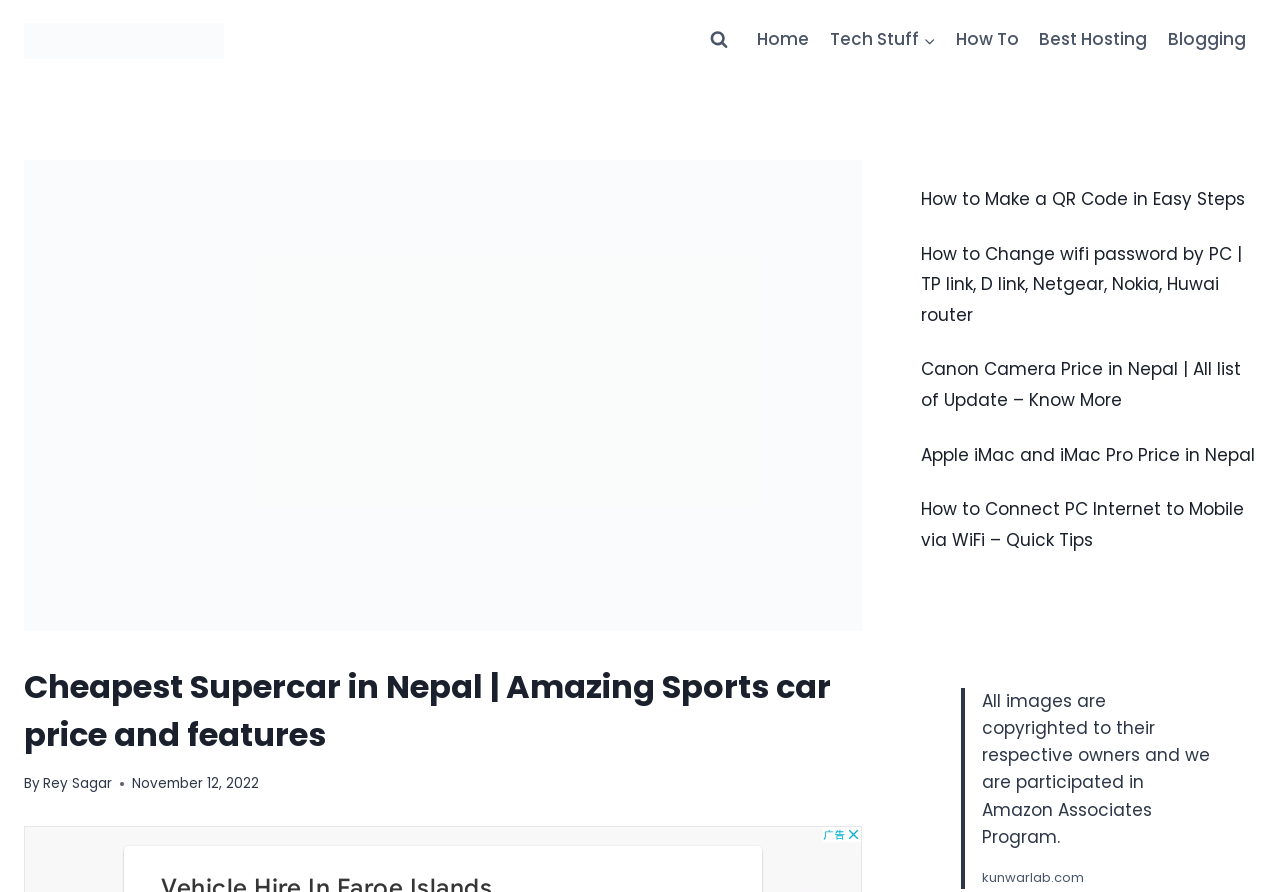How many images are there on the webpage?
Use the image to answer the question with a single word or phrase.

2